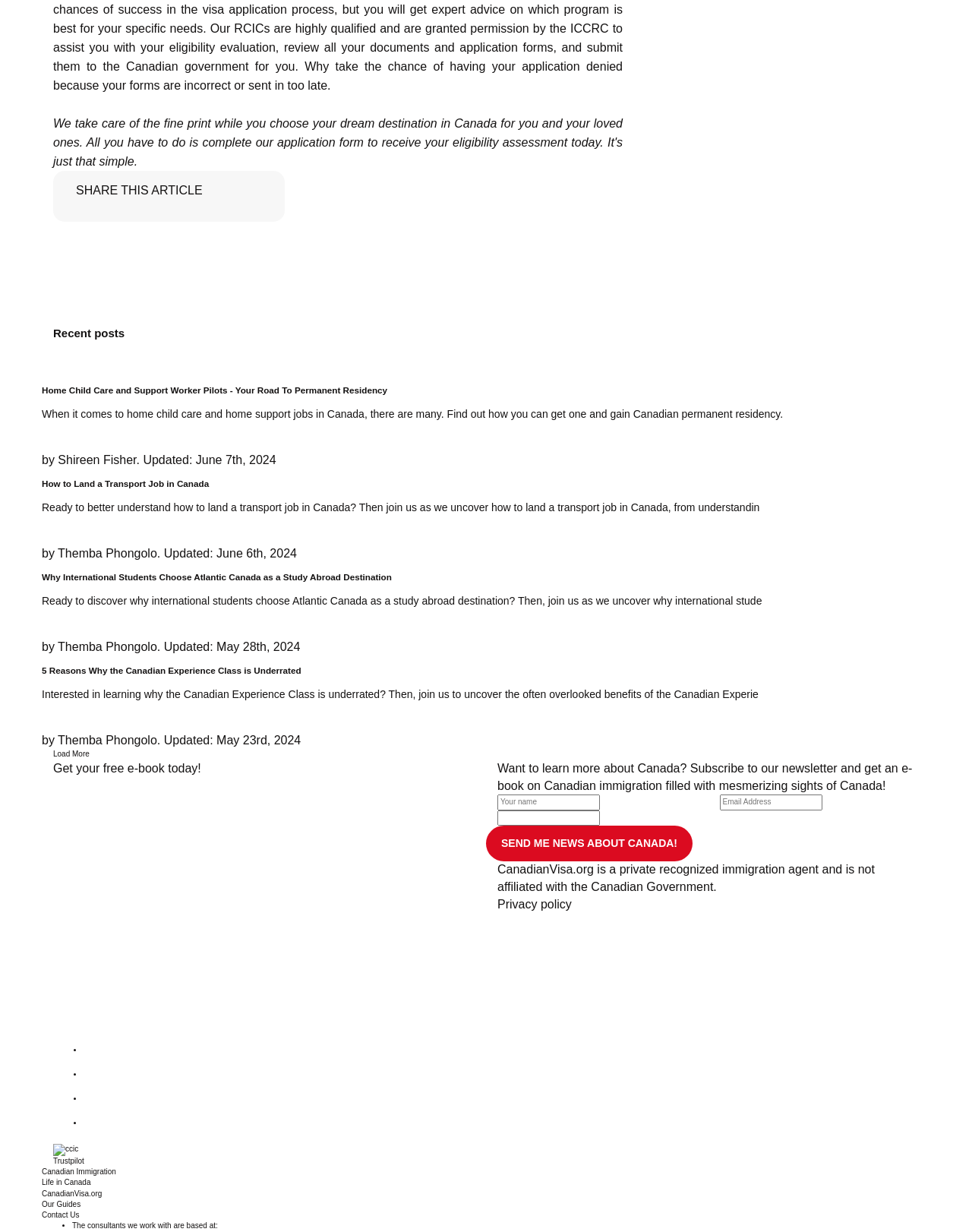What is the 'Load More' button for?
Could you give a comprehensive explanation in response to this question?

The 'Load More' button is likely used to load additional posts or articles on the website. It is located at the bottom of the 'Recent posts' section, suggesting that it allows users to access more content beyond what is initially displayed.